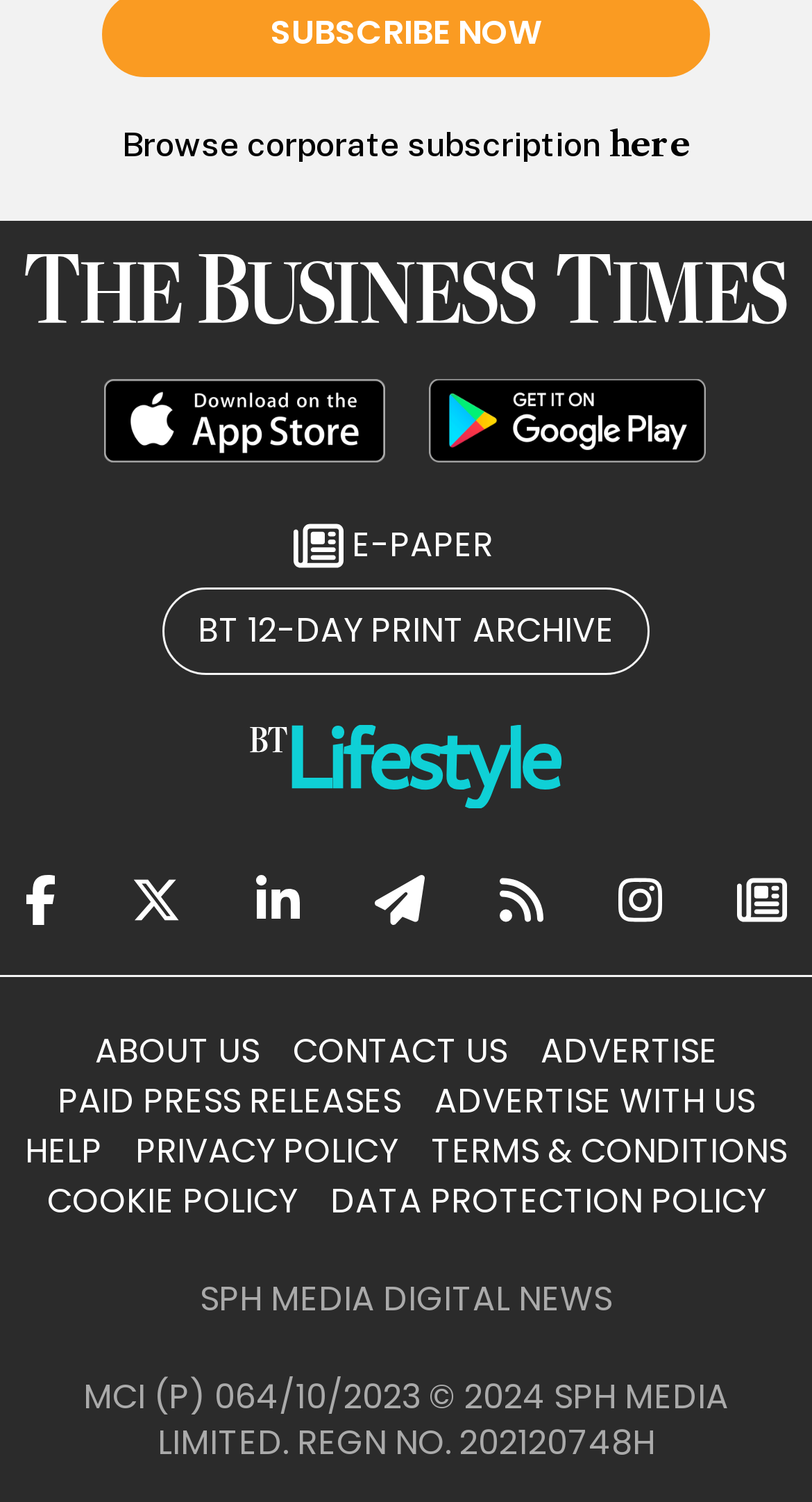Show the bounding box coordinates for the HTML element as described: "Our Terms".

None